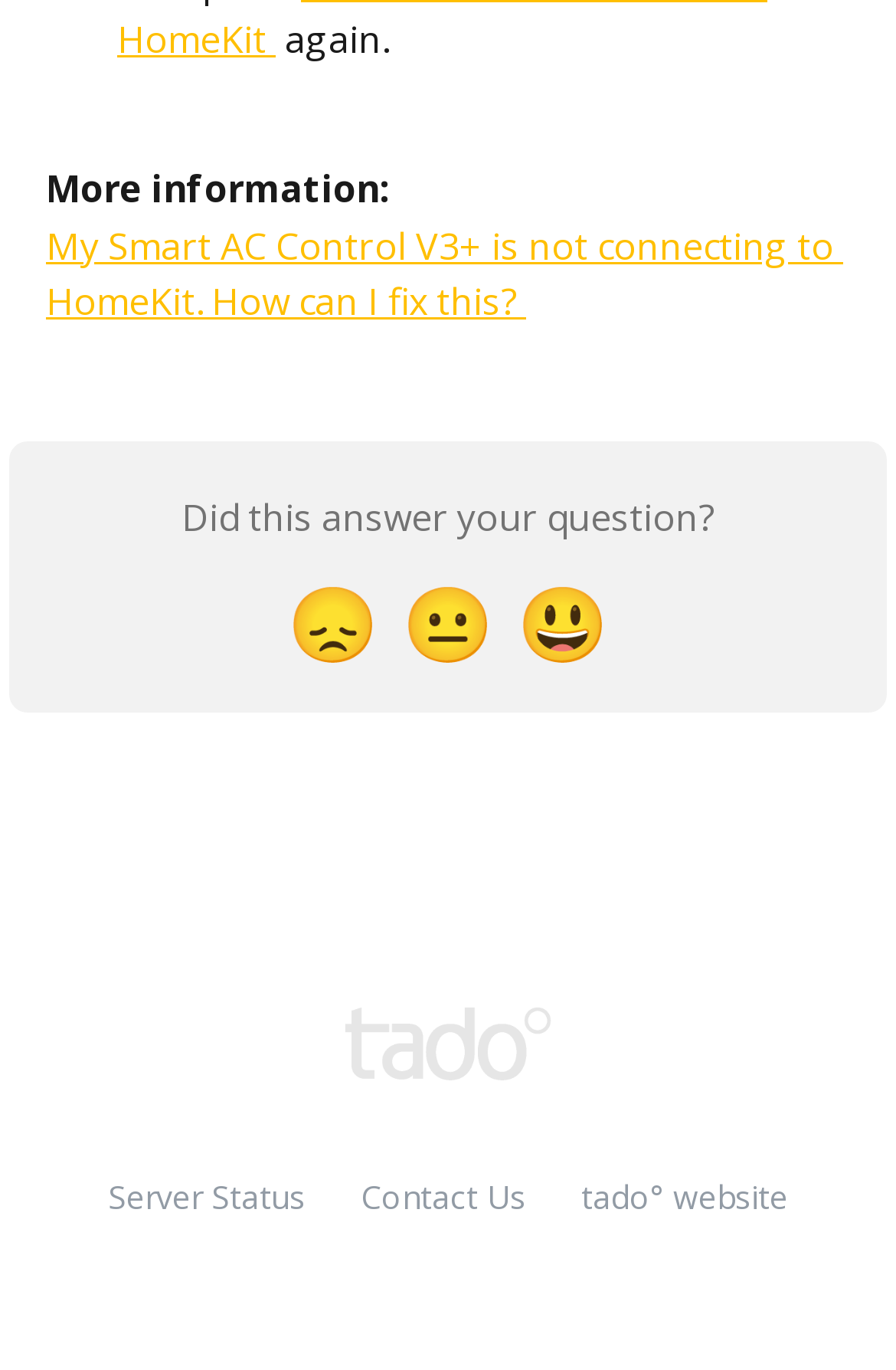Based on the description "tado° website", find the bounding box of the specified UI element.

[0.649, 0.857, 0.879, 0.889]